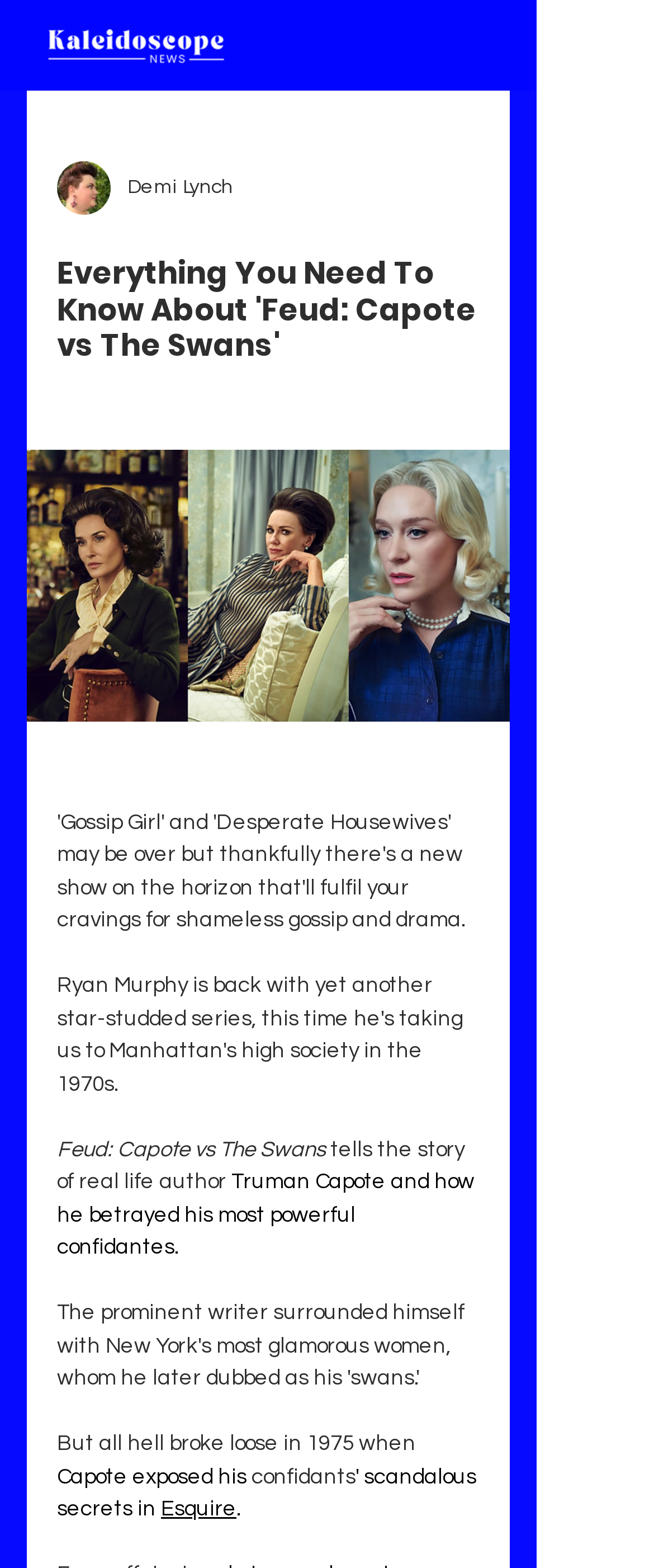Please predict the bounding box coordinates (top-left x, top-left y, bottom-right x, bottom-right y) for the UI element in the screenshot that fits the description: Esquire

[0.246, 0.955, 0.362, 0.97]